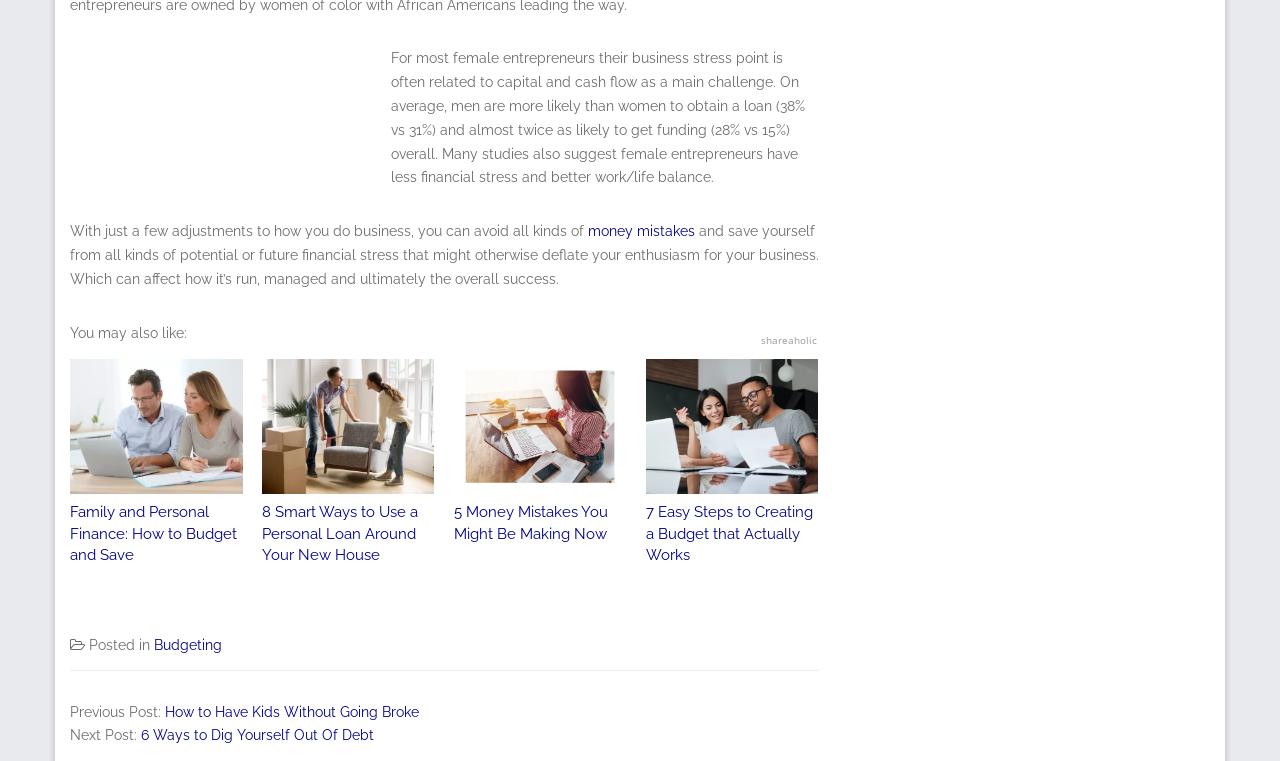What is the name of the website tool provider?
By examining the image, provide a one-word or phrase answer.

Shareaholic